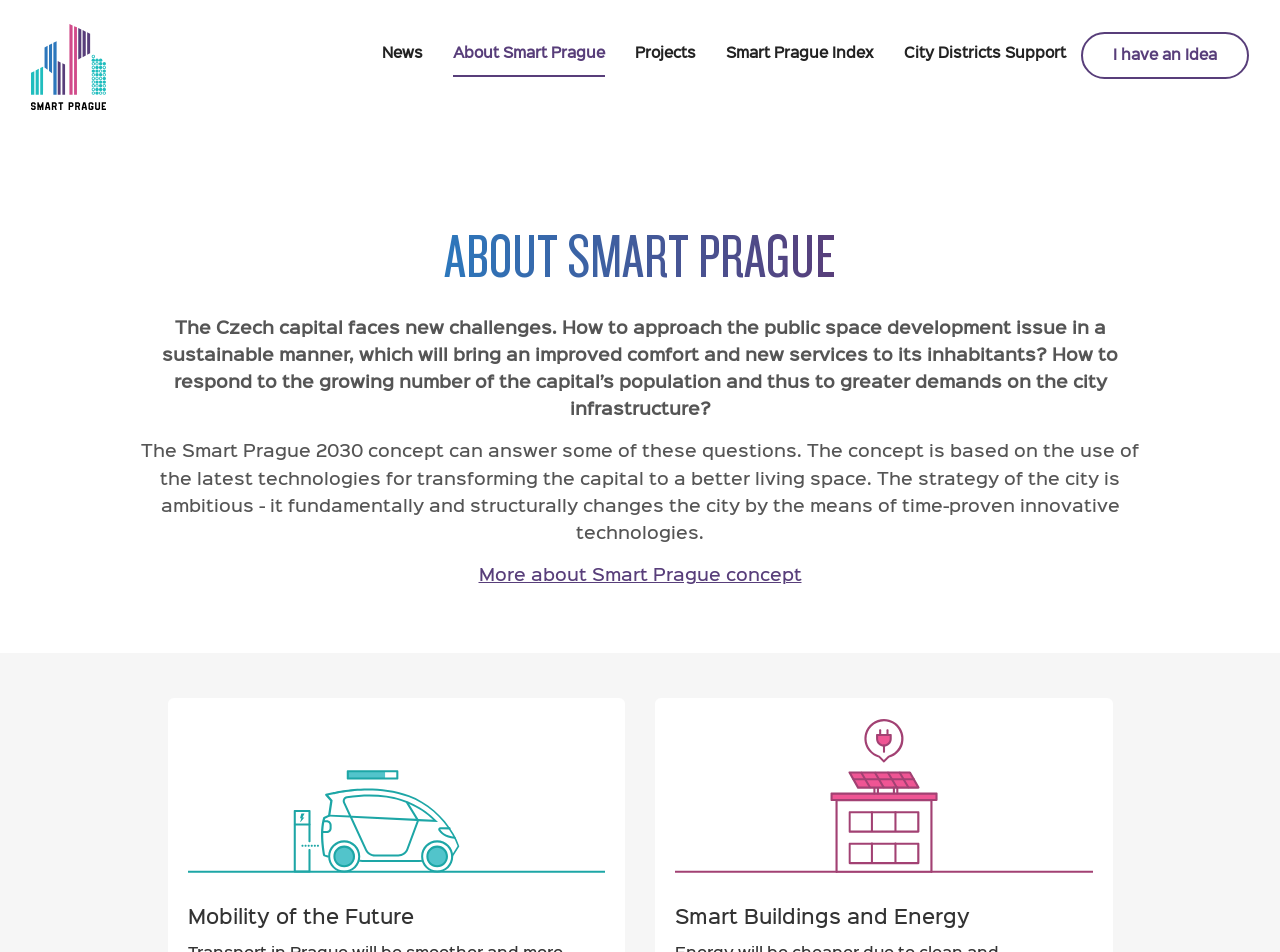Locate the bounding box coordinates of the UI element described by: "News". The bounding box coordinates should consist of four float numbers between 0 and 1, i.e., [left, top, right, bottom].

[0.298, 0.034, 0.33, 0.079]